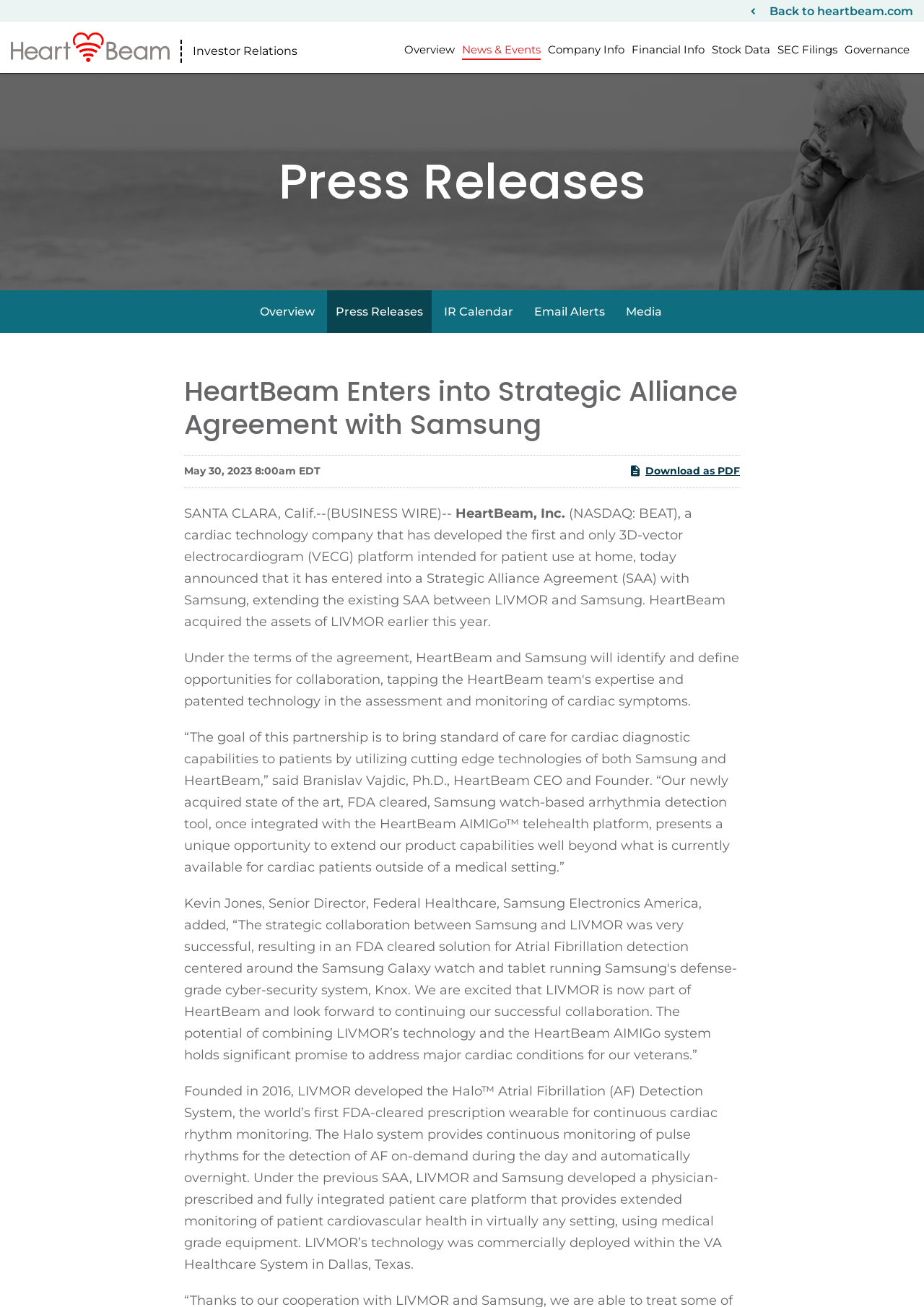Please find the bounding box coordinates in the format (top-left x, top-left y, bottom-right x, bottom-right y) for the given element description. Ensure the coordinates are floating point numbers between 0 and 1. Description: Skip to main content

[0.0, 0.0, 0.177, 0.028]